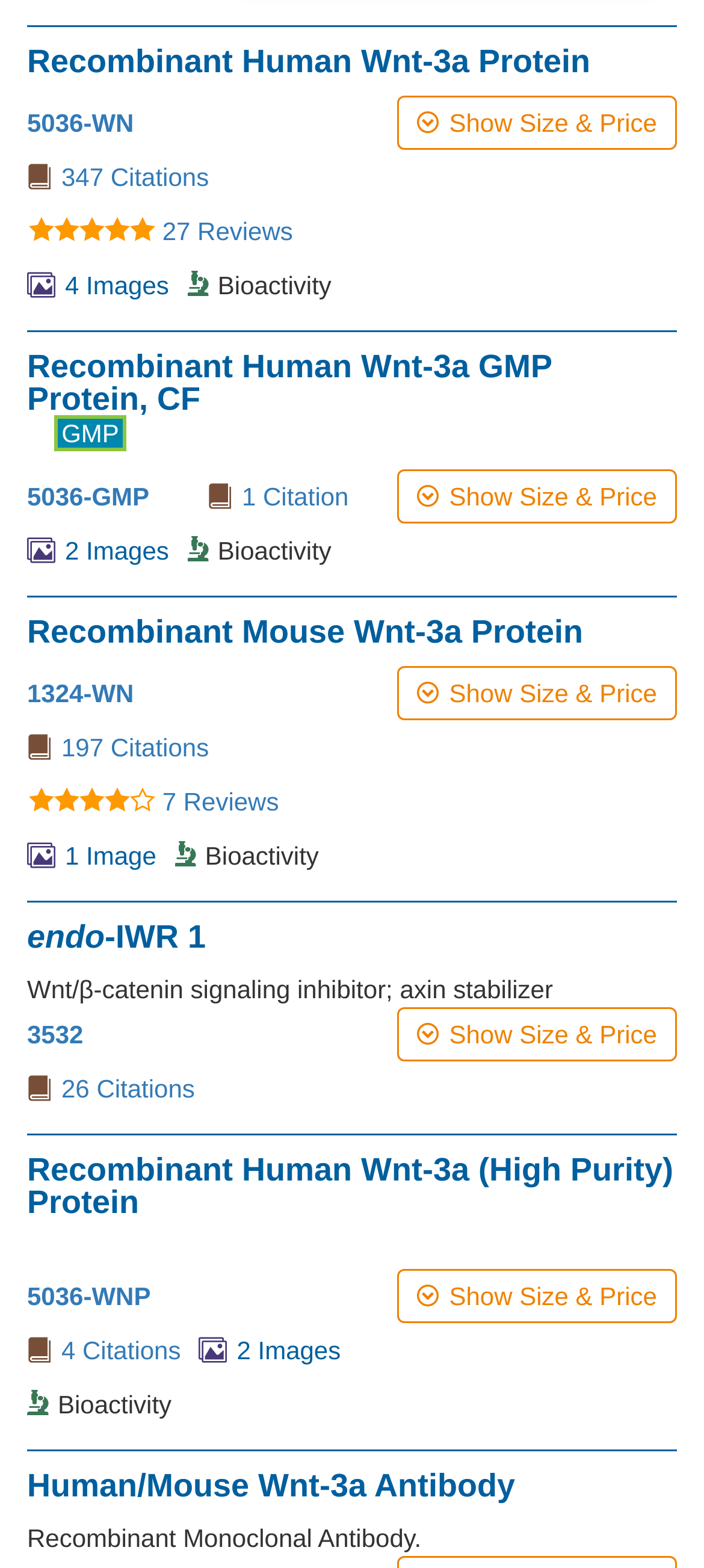Pinpoint the bounding box coordinates of the element to be clicked to execute the instruction: "View the details of 3532".

[0.038, 0.65, 0.118, 0.669]